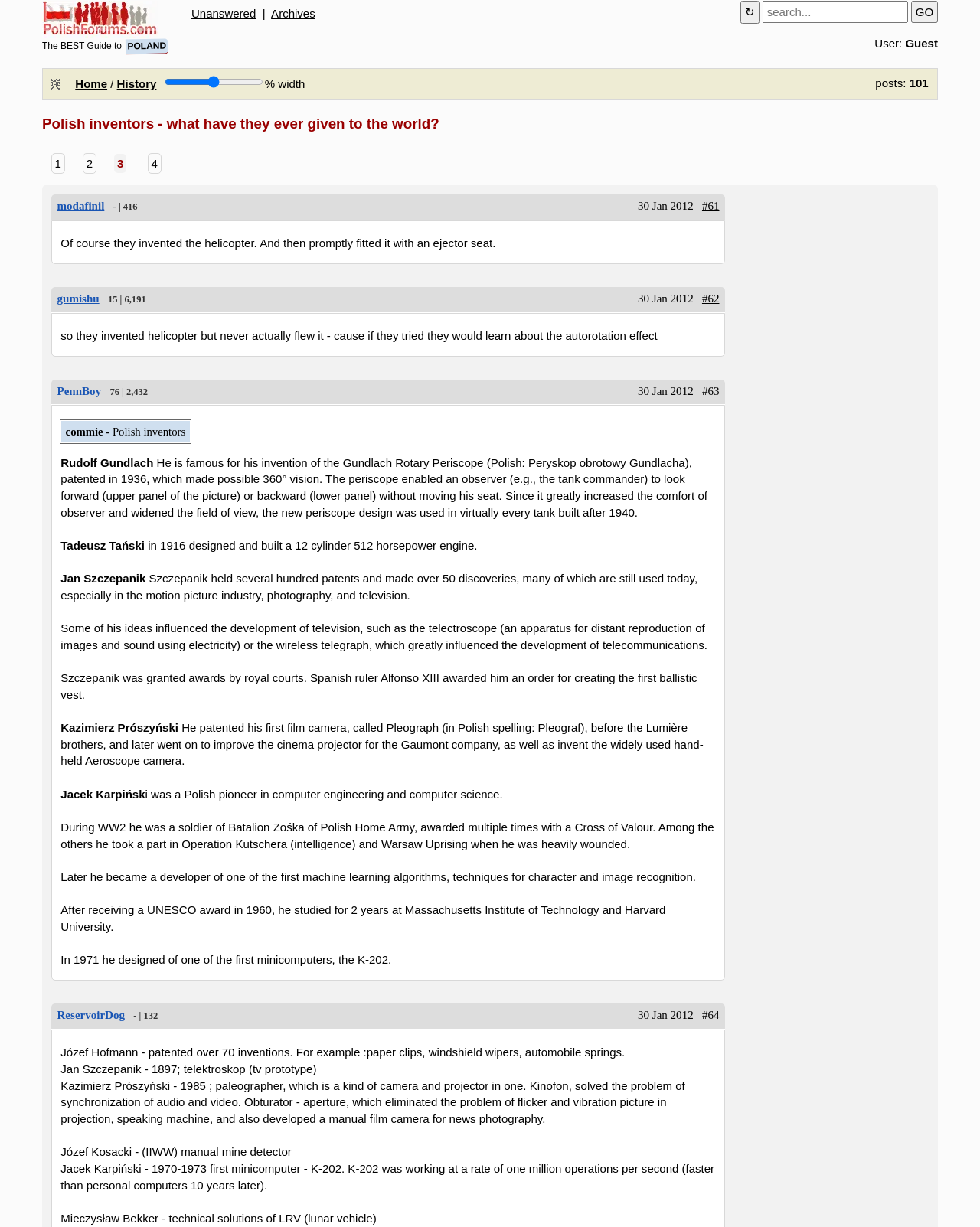What is the name of the first Polish inventor mentioned?
Based on the visual, give a brief answer using one word or a short phrase.

Rudolf Gundlach